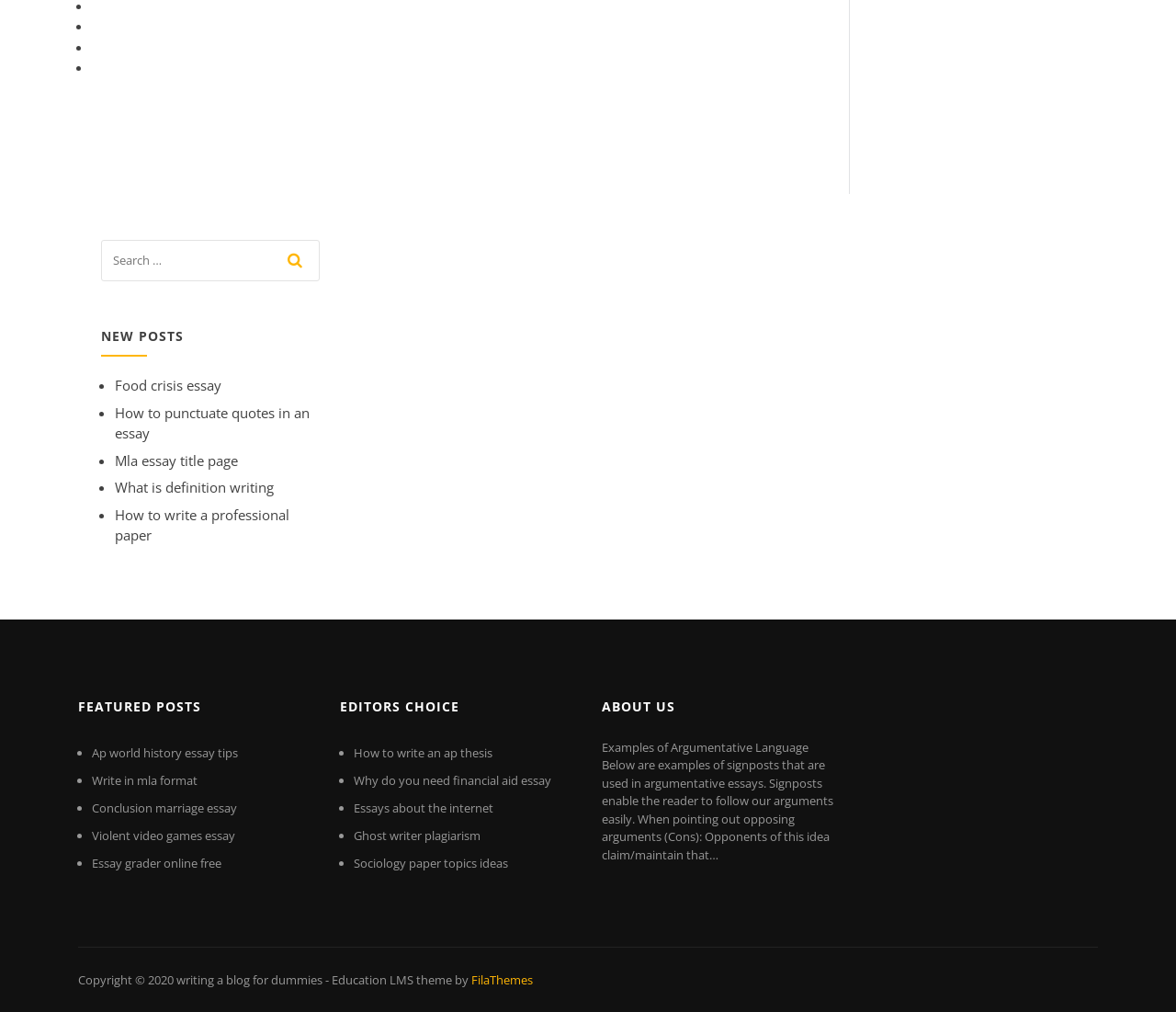Using the information shown in the image, answer the question with as much detail as possible: What is the purpose of the search bar?

The search bar is located at the top of the webpage, and it has a textbox and a button with a magnifying glass icon. This suggests that the search bar is used to search for specific posts or keywords within the website.